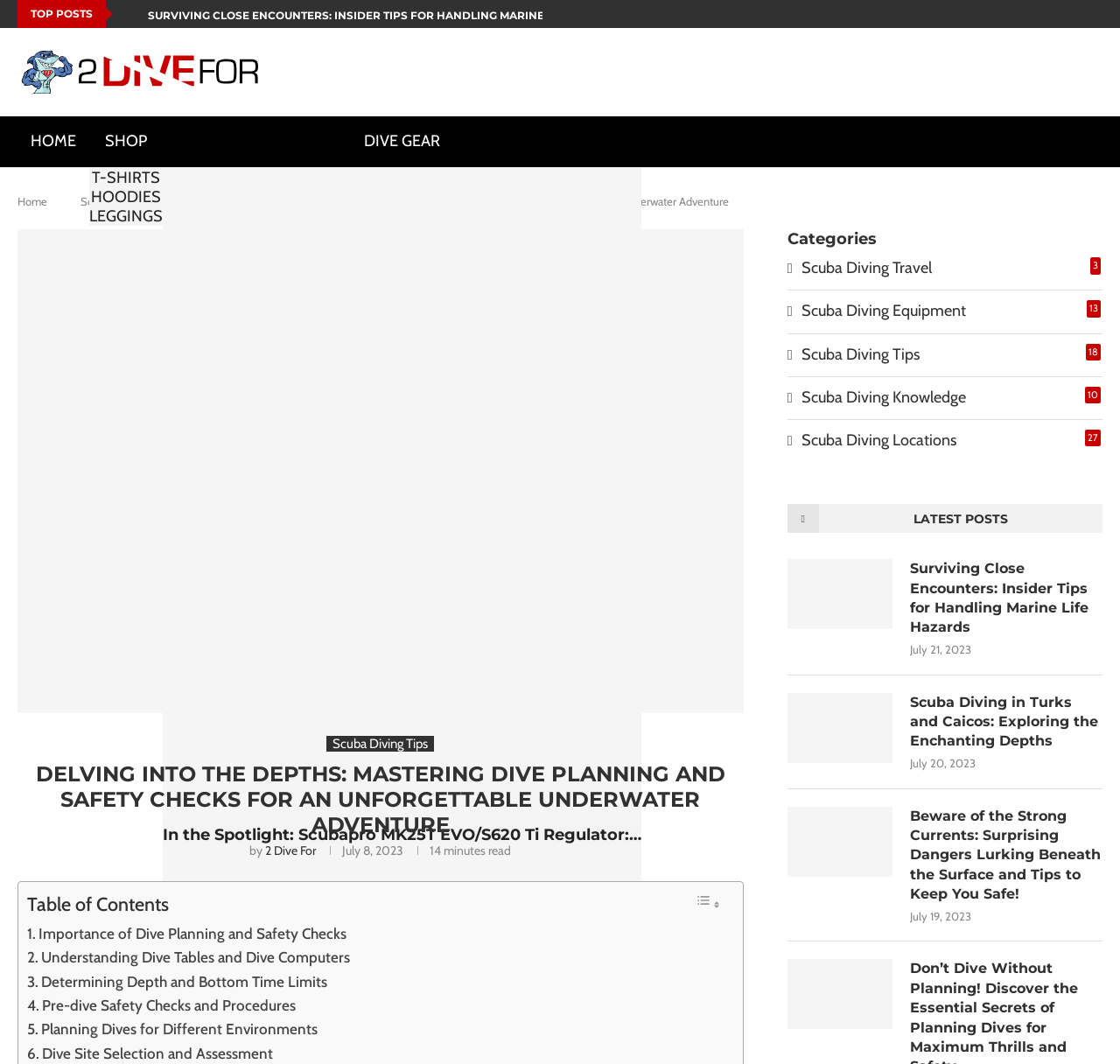What is the purpose of the 'Table of Contents' section?
Based on the image, answer the question with as much detail as possible.

The 'Table of Contents' section provides links to different sections of the article, allowing readers to easily navigate and access specific parts of the content.